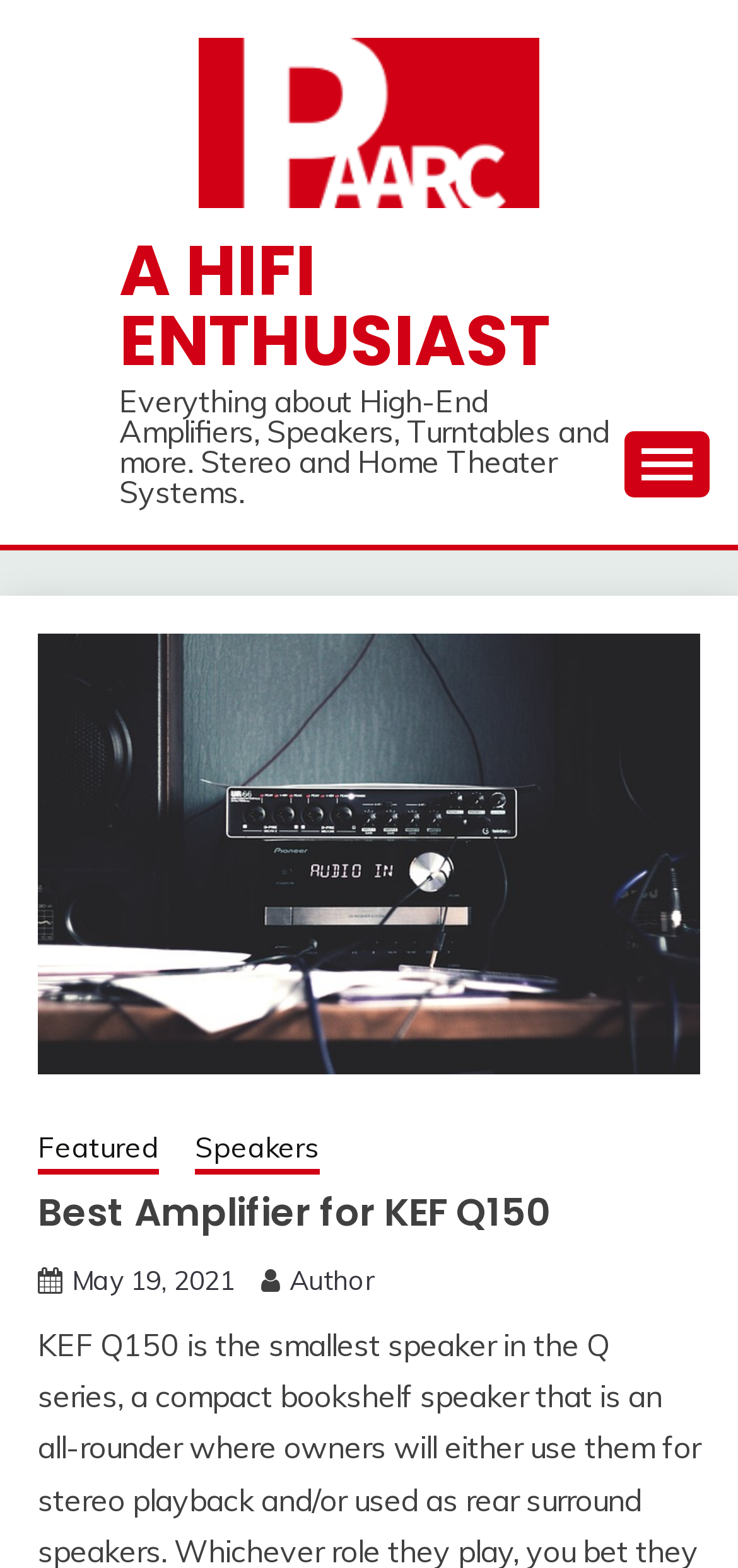What is the author of the article?
Analyze the screenshot and provide a detailed answer to the question.

The author of the article is not specified by name, but there is a link to the author's profile or information on the webpage.